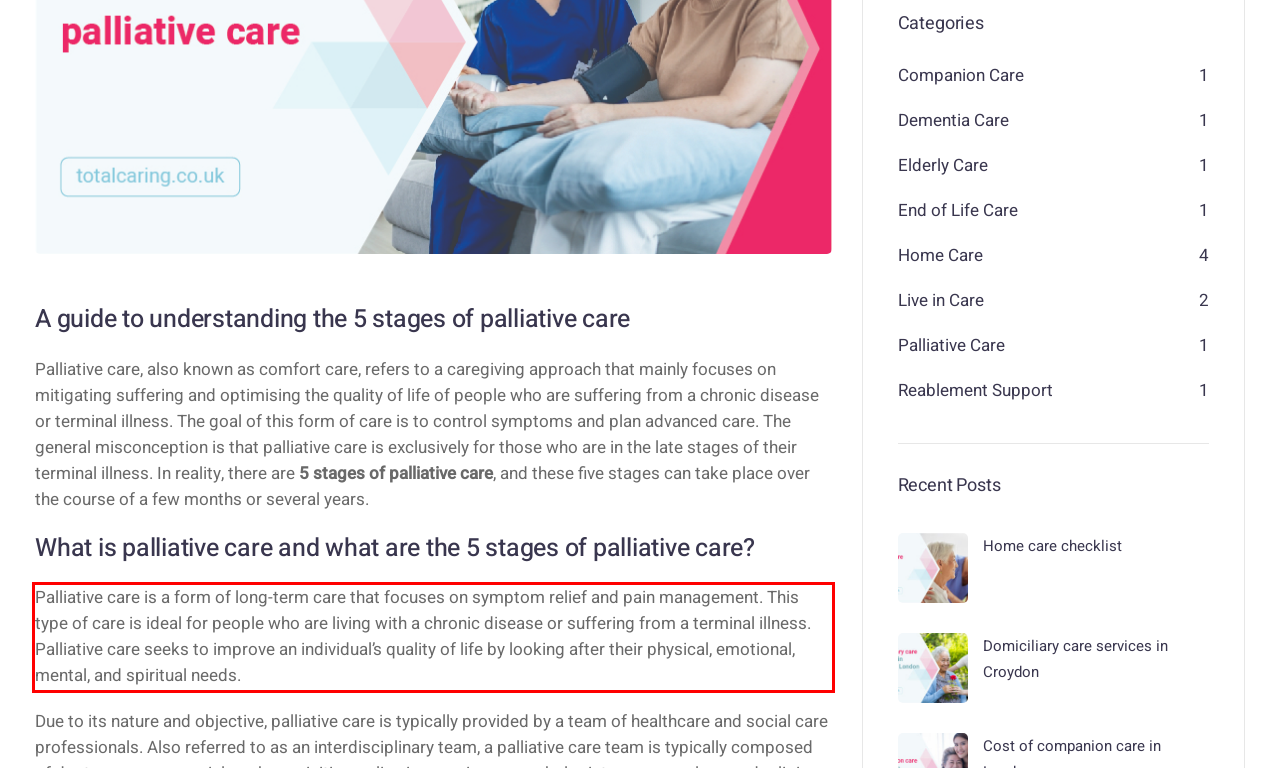In the given screenshot, locate the red bounding box and extract the text content from within it.

Palliative care is a form of long-term care that focuses on symptom relief and pain management. This type of care is ideal for people who are living with a chronic disease or suffering from a terminal illness. Palliative care seeks to improve an individual’s quality of life by looking after their physical, emotional, mental, and spiritual needs.